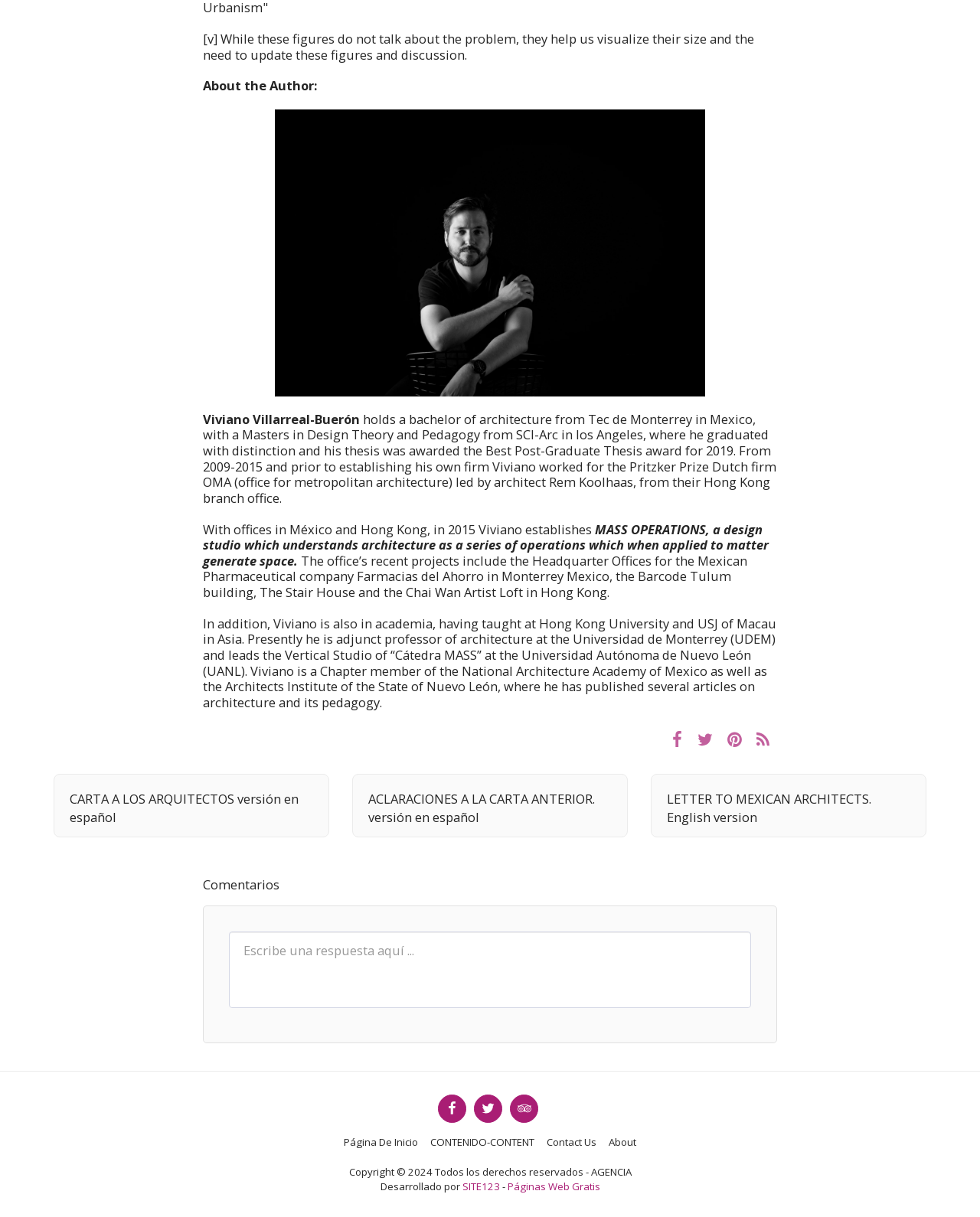Show me the bounding box coordinates of the clickable region to achieve the task as per the instruction: "Click on the 'Needlycare' link".

None